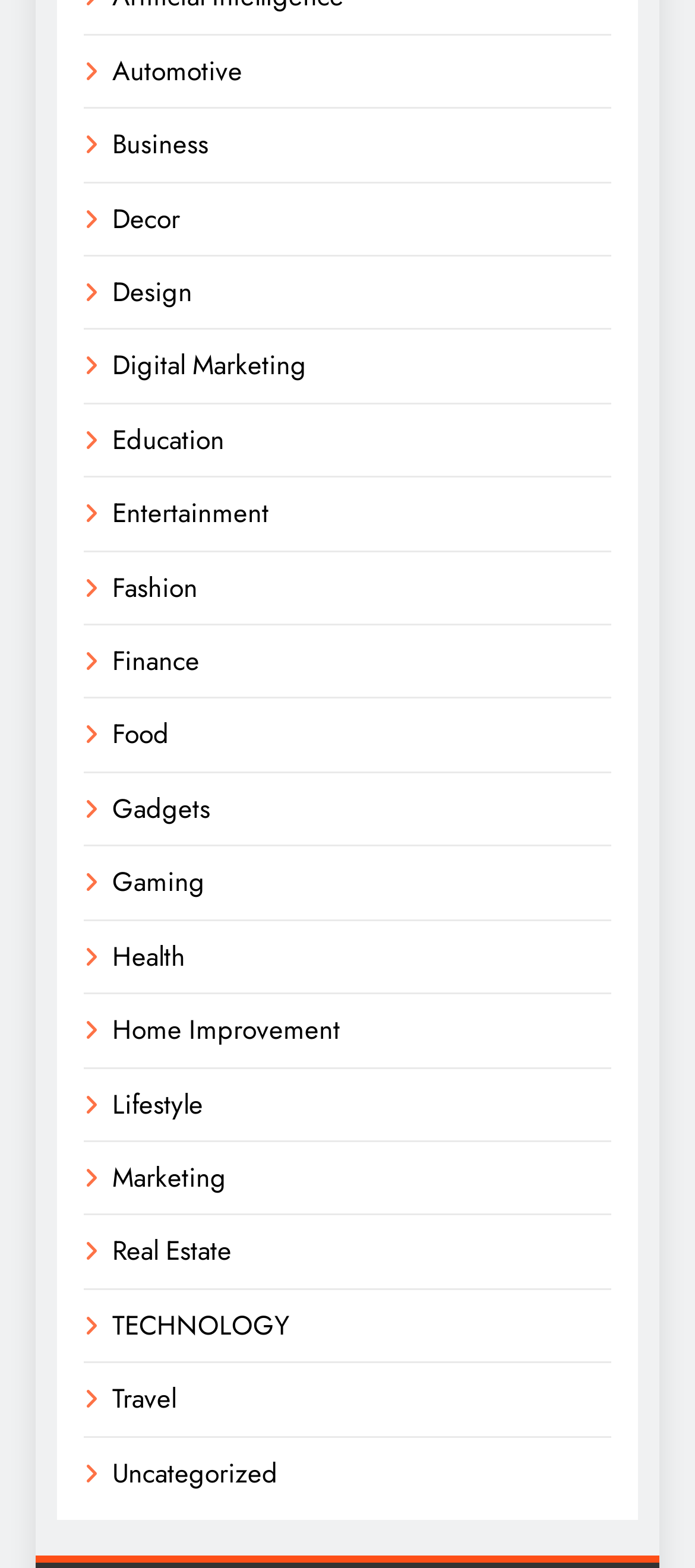Pinpoint the bounding box coordinates of the element you need to click to execute the following instruction: "Browse Business". The bounding box should be represented by four float numbers between 0 and 1, in the format [left, top, right, bottom].

[0.162, 0.08, 0.3, 0.105]